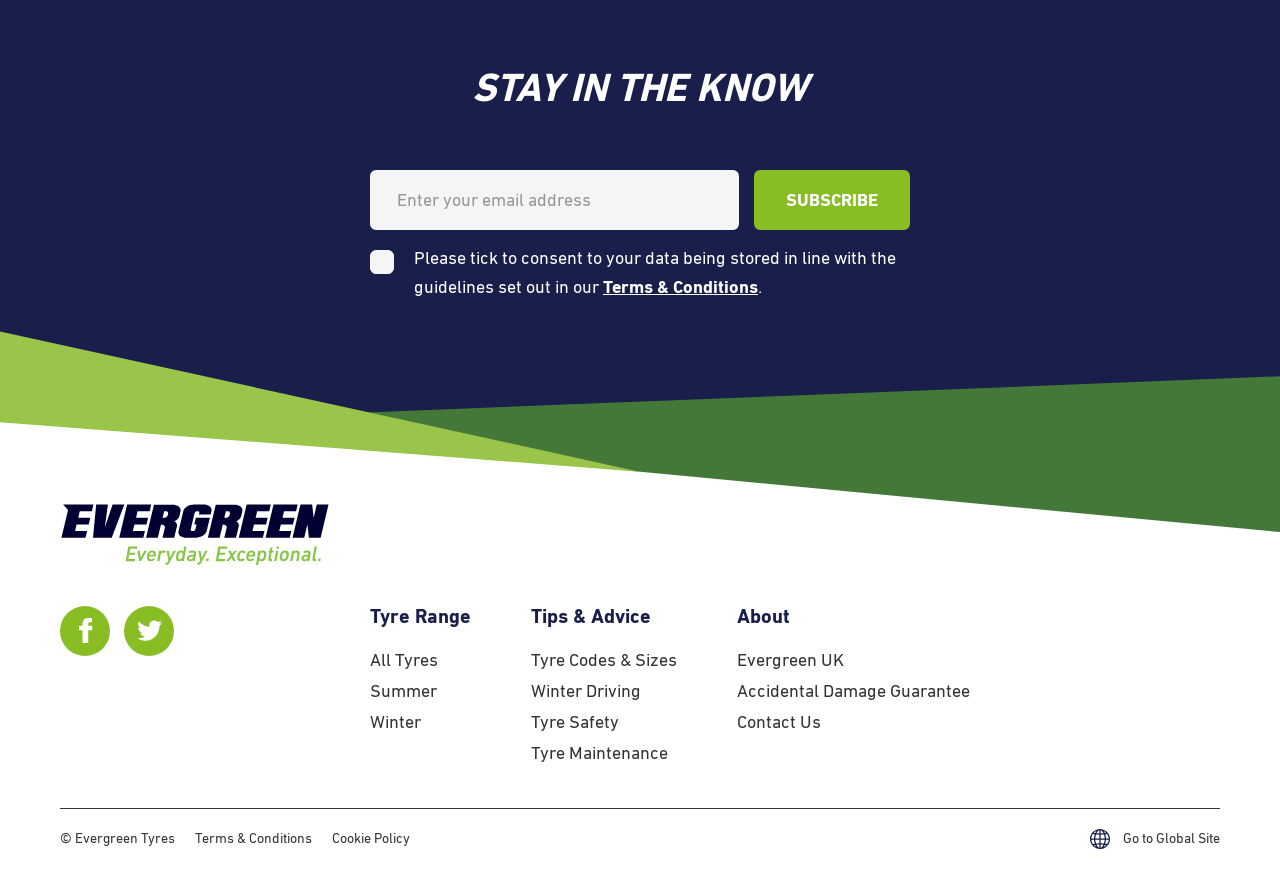Using the description "Tyre Maintenance", predict the bounding box of the relevant HTML element.

[0.415, 0.851, 0.529, 0.882]